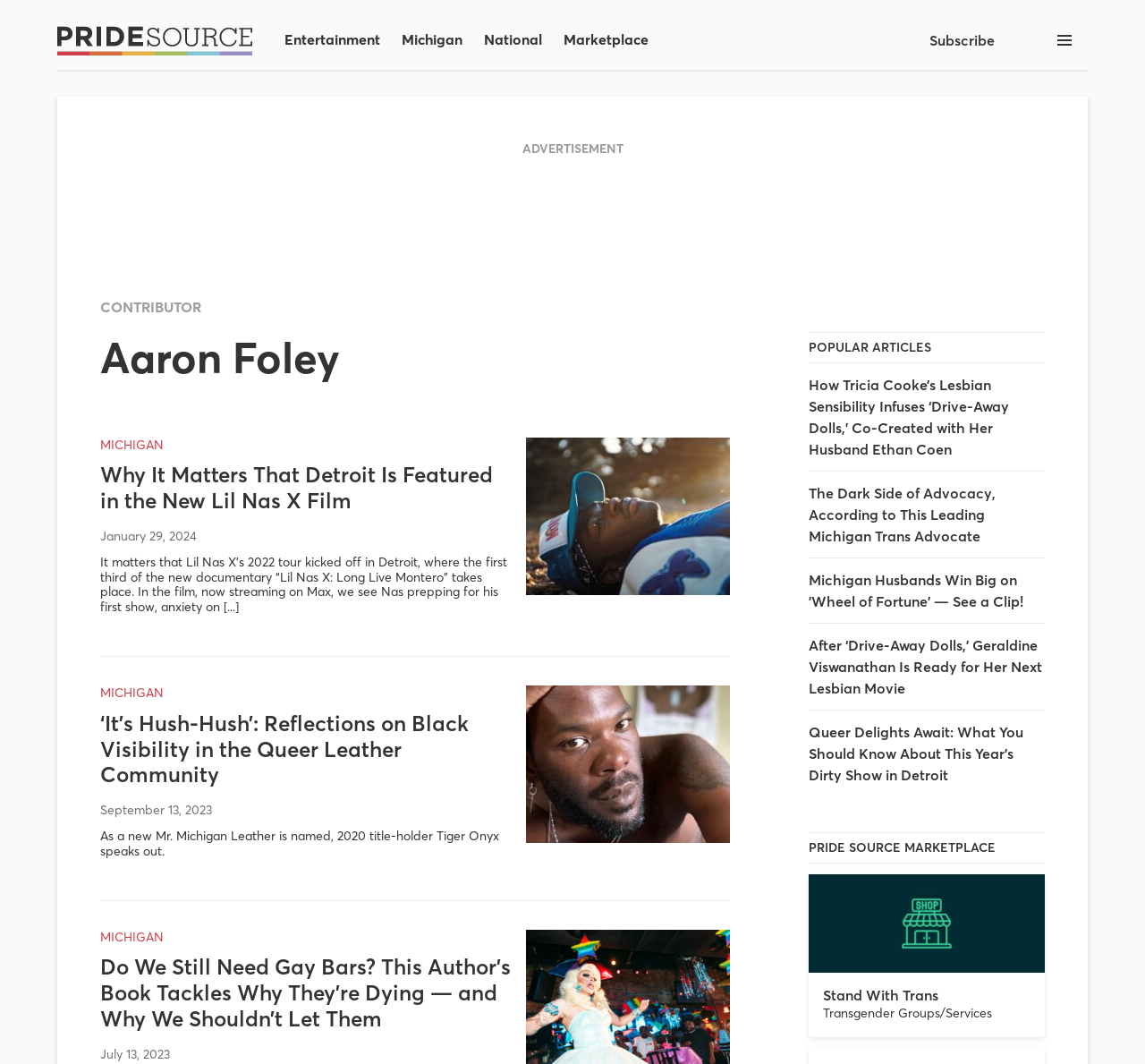Describe the webpage meticulously, covering all significant aspects.

The webpage is about Aaron Foley, a contributor for Pride Source Media. At the top left, there is a link to skip to the content. Next to it, there is a Pride Source logo, which is an image. Below the logo, there are several links to different categories, including Entertainment, Michigan, National, and Marketplace. On the top right, there are links to subscribe and a button with an image. 

Below the categories, there is an advertisement section with a heading "ADVERTISEMENT" and a link to the advertisement. Below the advertisement, there is a section about the contributor, Aaron Foley, with a heading and a link to an article about Lil Nas X. 

The main content of the webpage is a list of articles written by Aaron Foley, each with a heading, a link to the article, and a time stamp. The articles are about various topics, including Lil Nas X, the queer leather community, and gay bars. 

On the right side of the webpage, there is a section with popular articles, each with a link to the article. Below the popular articles, there is a section for the Pride Source Marketplace, with a link to a directory. At the bottom of the webpage, there is a section with a heading "Stand With Trans" and links to related groups and services.